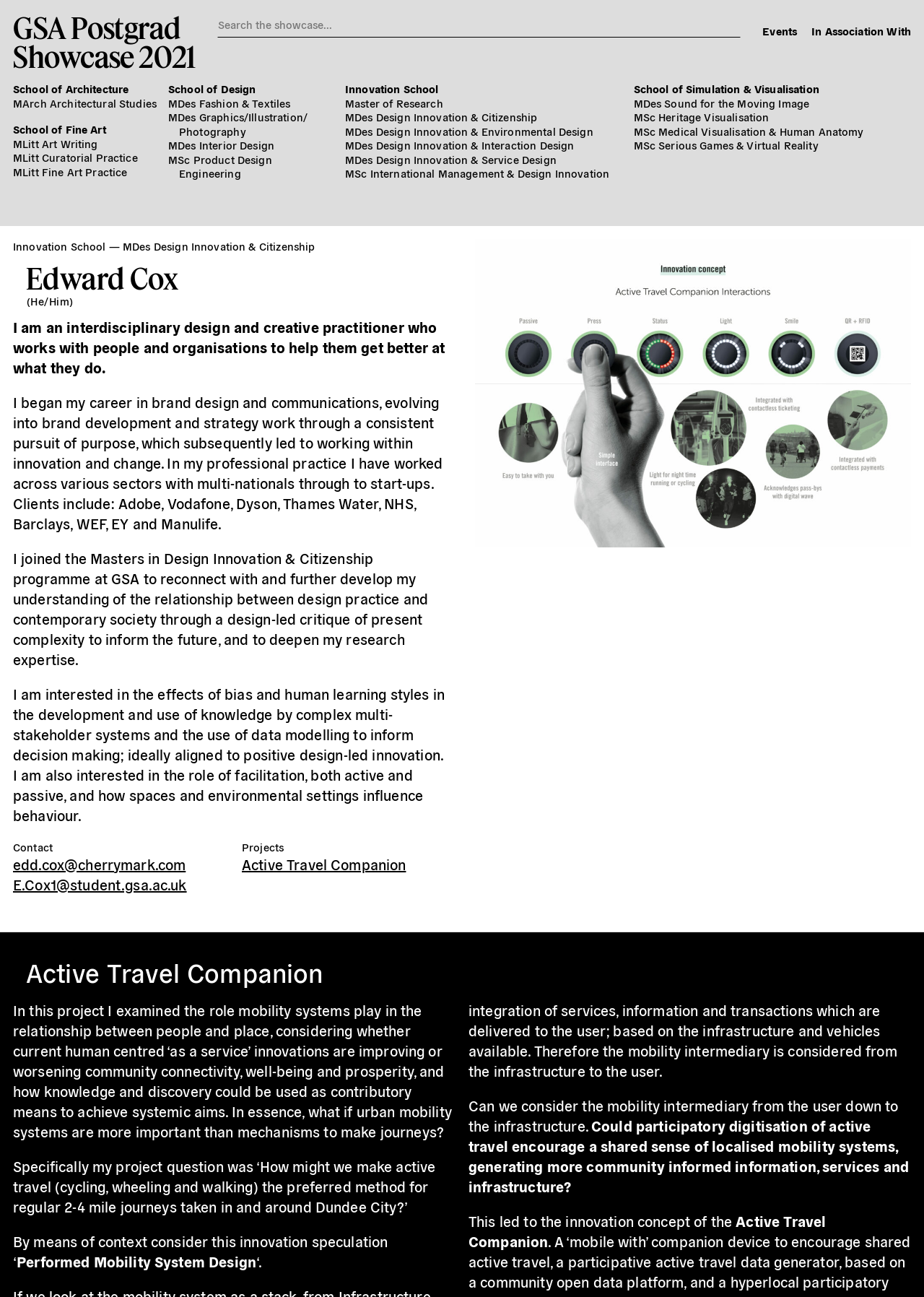Articulate a detailed summary of the webpage's content and design.

This webpage is a personal showcase of Edward Cox, an interdisciplinary design and creative practitioner. At the top of the page, there is a heading that reads "GSA Postgrad Showcase 2021" and a link to the same title. Below this, there are several links to different schools and programs, including the School of Architecture, School of Design, School of Fine Art, and Innovation School, each with their respective links to specific programs.

To the right of these links, there is a search bar with a placeholder text "Search the showcase...". Above this search bar, there are three links: "Events", "In Association With", and a link to the School of Simulation & Visualisation.

In the main content area, there is a heading that reads "Edward Cox (He/Him)" followed by a brief introduction to Edward Cox, describing his work as an interdisciplinary design and creative practitioner. Below this, there are three paragraphs of text that outline his career path, his reasons for joining the Masters in Design Innovation & Citizenship program at GSA, and his research interests.

Further down the page, there is a heading that reads "Contact" with two links to Edward Cox's email addresses. Next to this, there is a heading that reads "Projects" with a link to a project called "Active Travel Companion". Below this link, there is an image that shows interactions with the Active Travel Companion project.

The "Active Travel Companion" project is described in detail below the image. The project examines the role of mobility systems in the relationship between people and place, and explores how to make active travel the preferred method for regular journeys. The project description is divided into several sections, each with its own heading and text that outlines the project's goals, methodology, and outcomes.